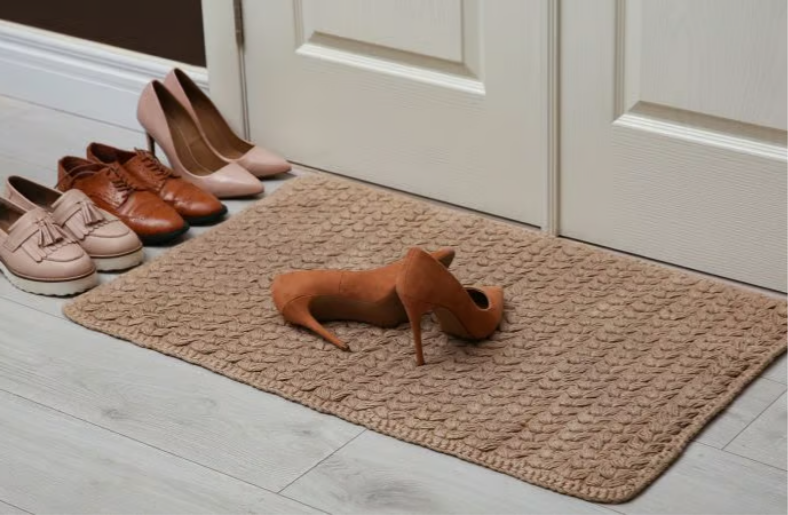Provide your answer in one word or a succinct phrase for the question: 
How many pairs of footwear are surrounding the focal point?

multiple